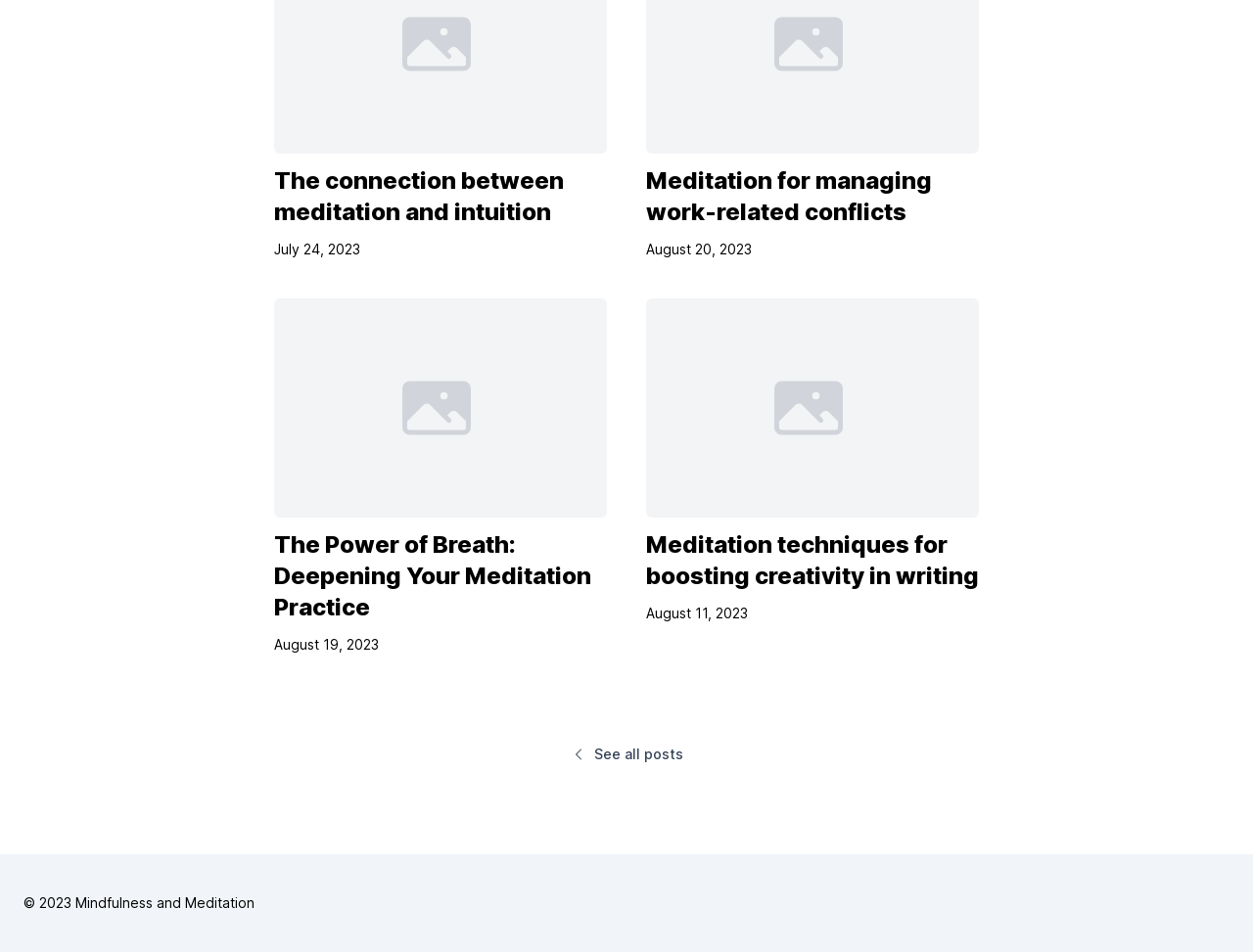What is the date of the article 'Meditation for managing work-related conflicts'?
Based on the screenshot, answer the question with a single word or phrase.

August 20, 2023